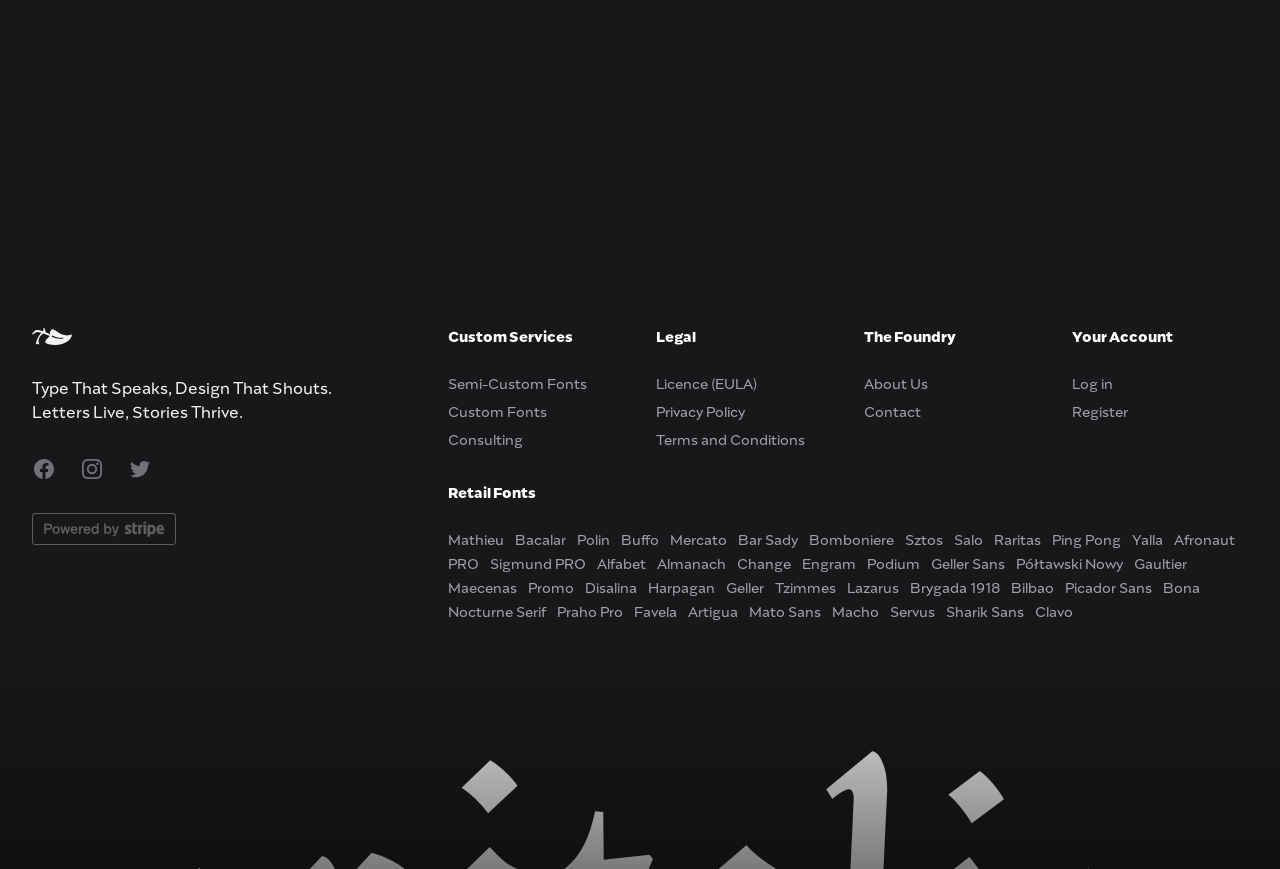Provide a brief response to the question below using a single word or phrase: 
What is the third service listed under 'Custom Services'?

Consulting